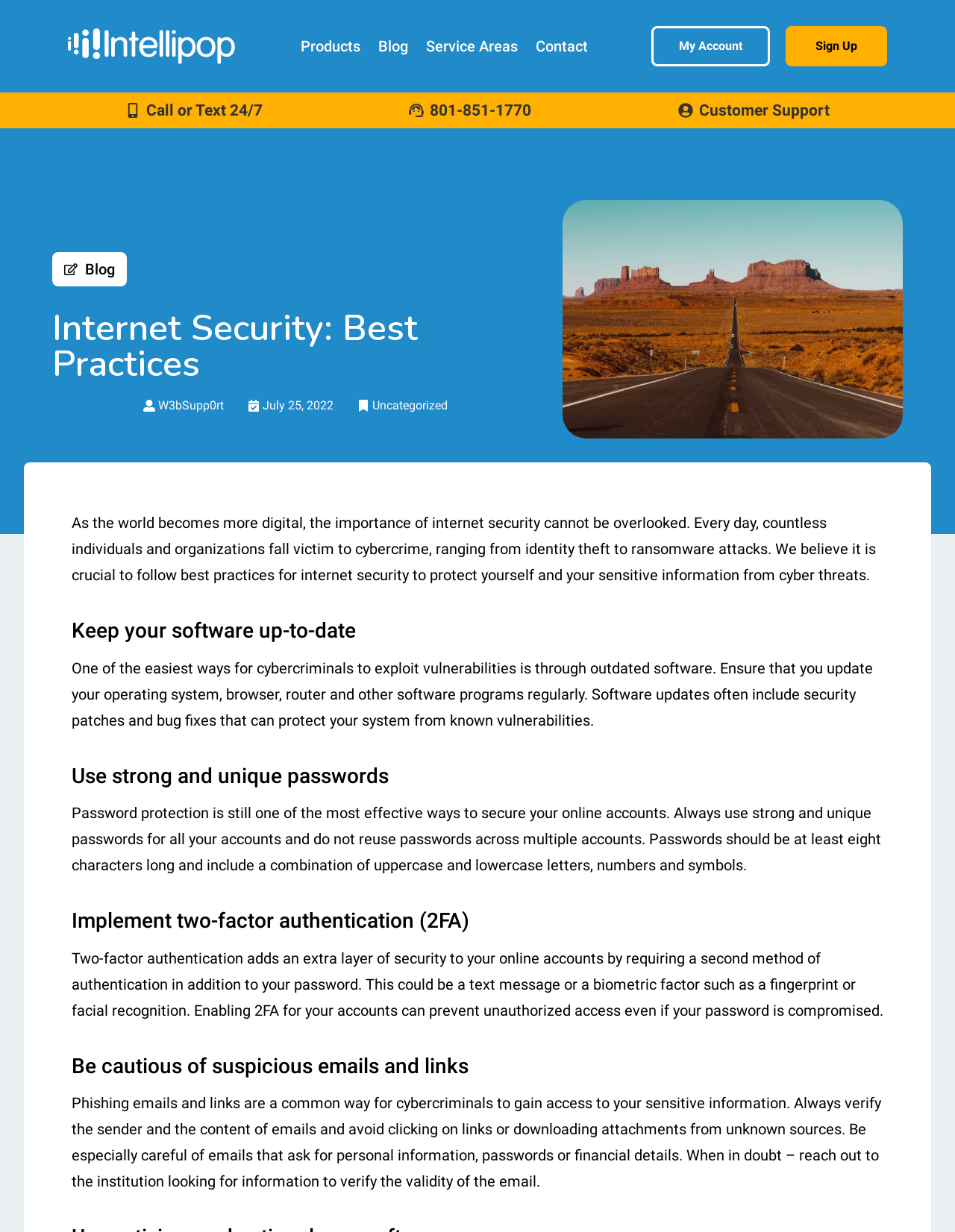Pinpoint the bounding box coordinates of the clickable area necessary to execute the following instruction: "View the image of Residents looting a warehouse in Nigeria". The coordinates should be given as four float numbers between 0 and 1, namely [left, top, right, bottom].

None